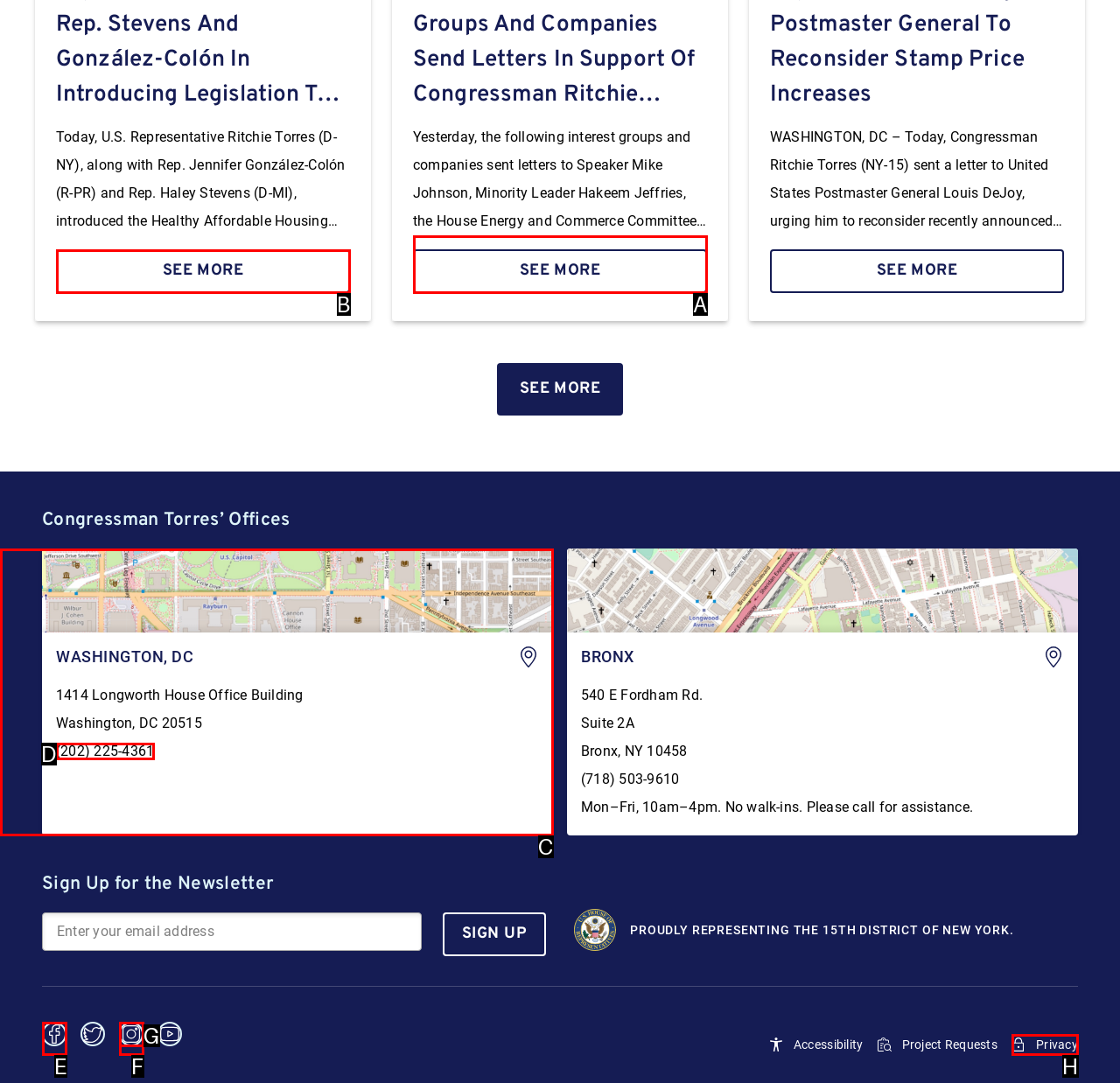Refer to the element description: See More and identify the matching HTML element. State your answer with the appropriate letter.

B